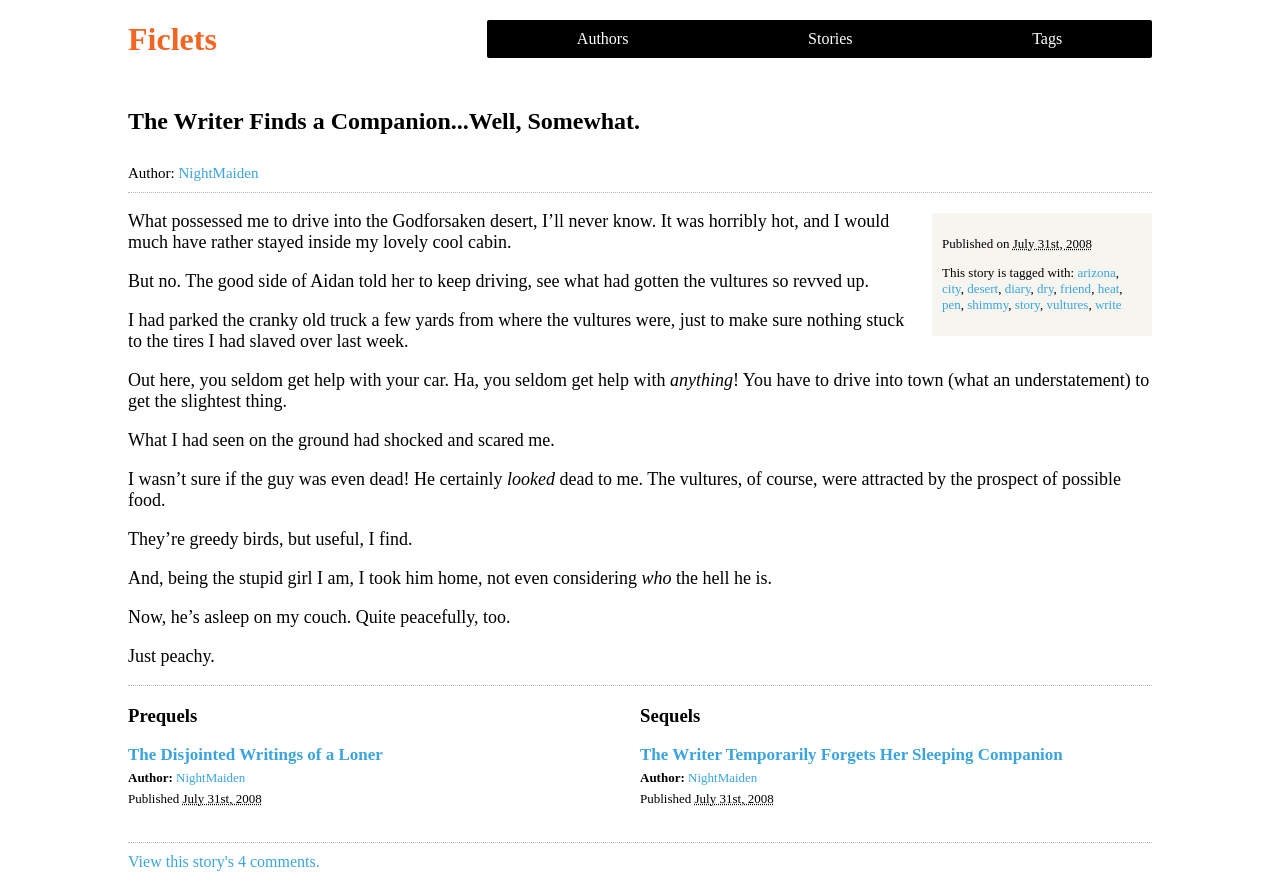What is the title of the prequel story? Refer to the image and provide a one-word or short phrase answer.

The Disjointed Writings of a Loner